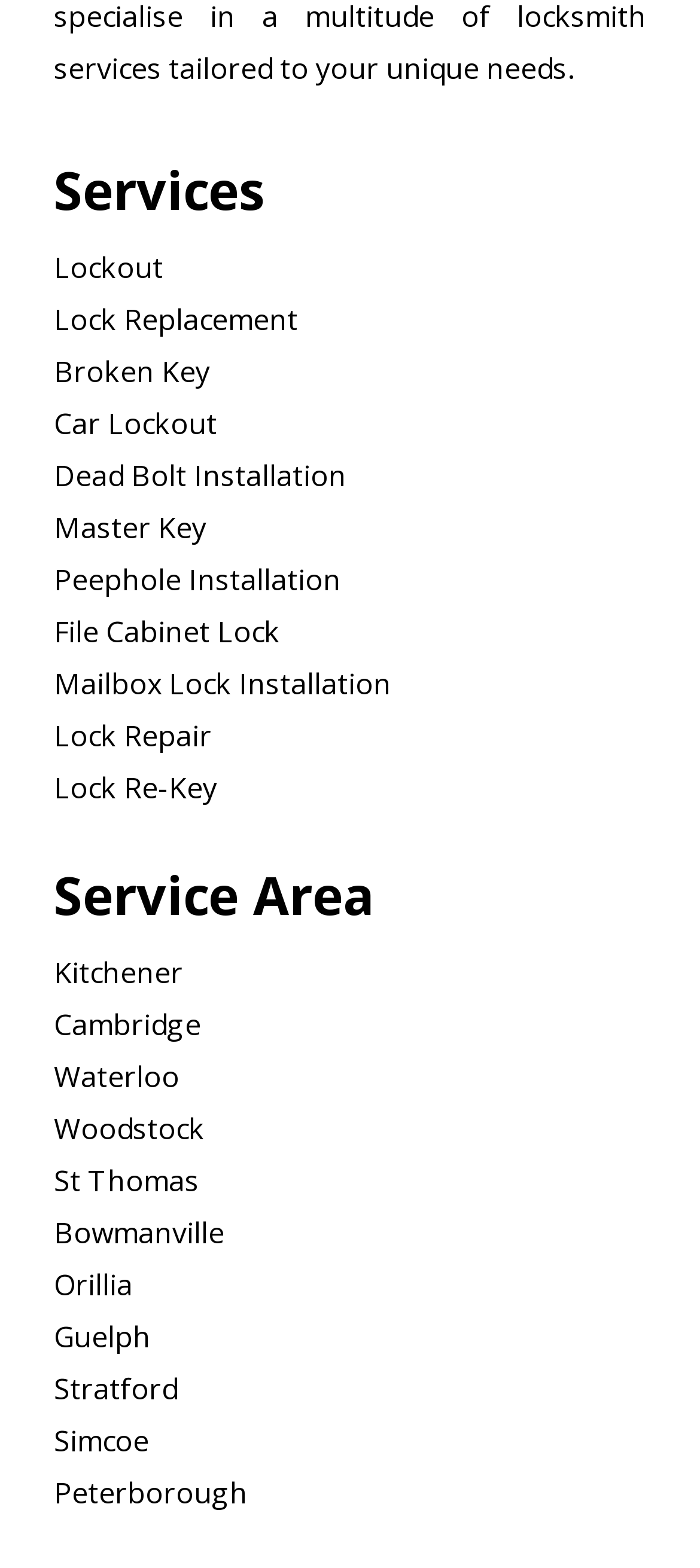Please find the bounding box coordinates of the element that needs to be clicked to perform the following instruction: "Learn about asphalt paving services". The bounding box coordinates should be four float numbers between 0 and 1, represented as [left, top, right, bottom].

None